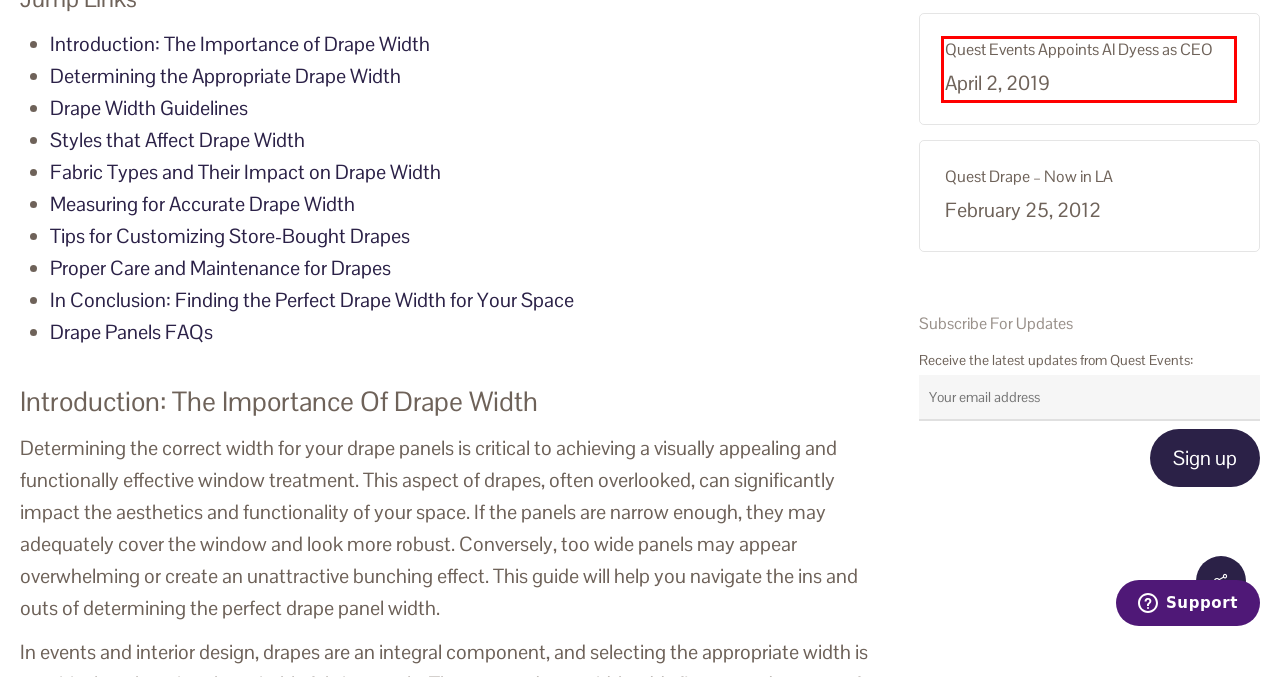You are provided with a screenshot of a webpage highlighting a UI element with a red bounding box. Choose the most suitable webpage description that matches the new page after clicking the element in the bounding box. Here are the candidates:
A. Privacy Policy | Quest Events
B. E-Catalog | Quest Events
C. Quest Events Appoints Al Dyess as CEO | Quest Events
D. Blog Archives | Quest Events
E. Quest Drape – Now in LA | Quest Events
F. Donna Murray, Author at Quest Events
G. Quest Events
H. The complete guide to pipes and drape for your event | Quest Events

C